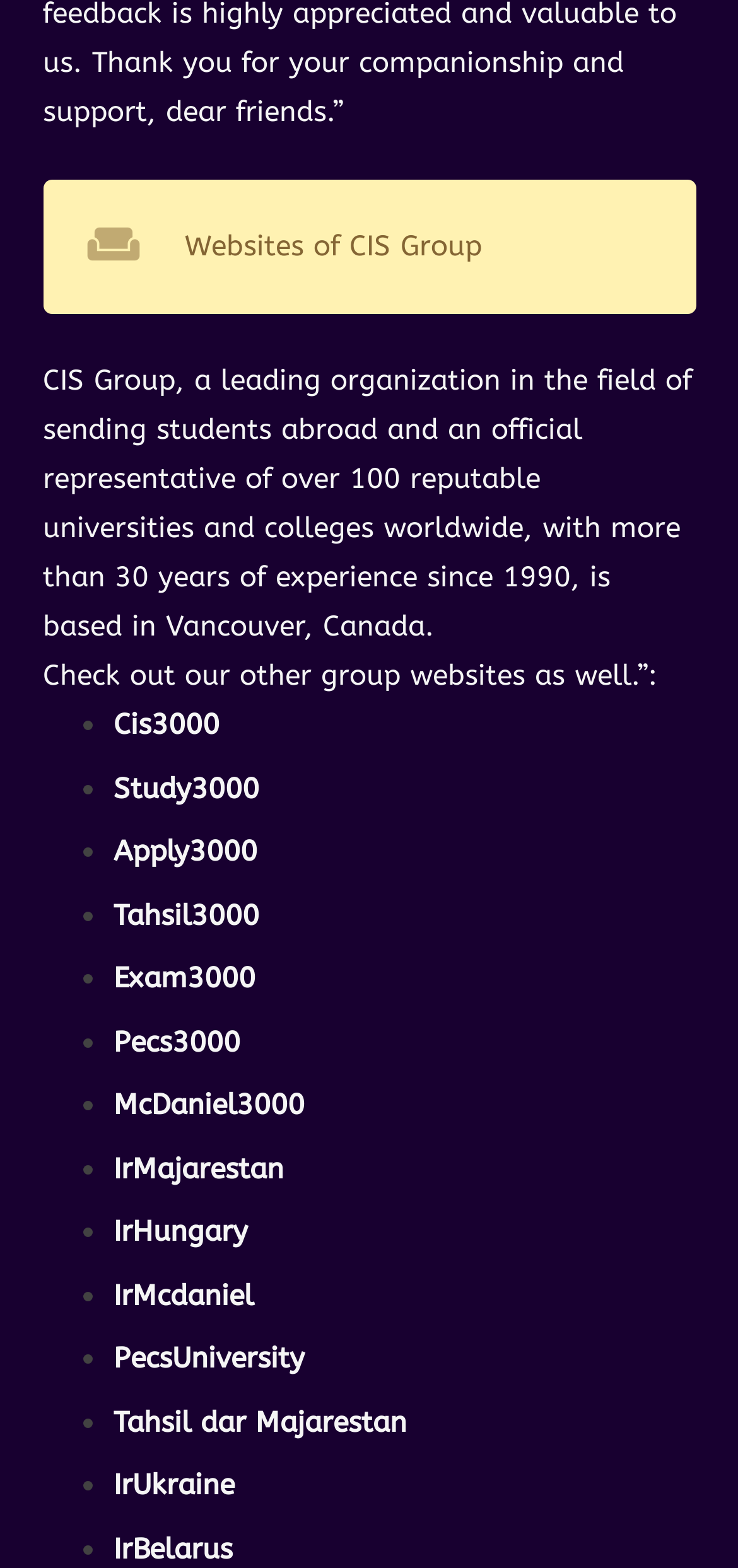Determine the bounding box coordinates of the clickable region to carry out the instruction: "Go to Tahsil3000 website".

[0.154, 0.573, 0.351, 0.594]